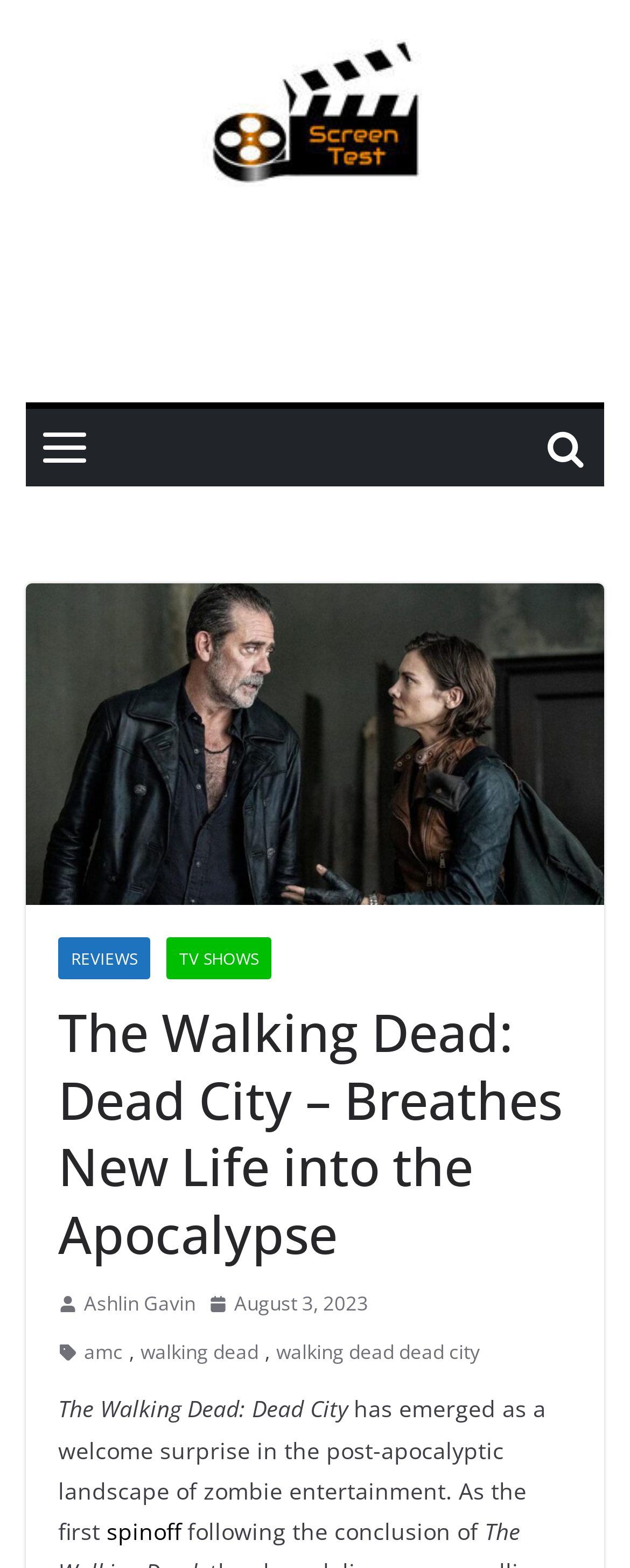When was the article published?
Refer to the image and respond with a one-word or short-phrase answer.

August 3, 2023